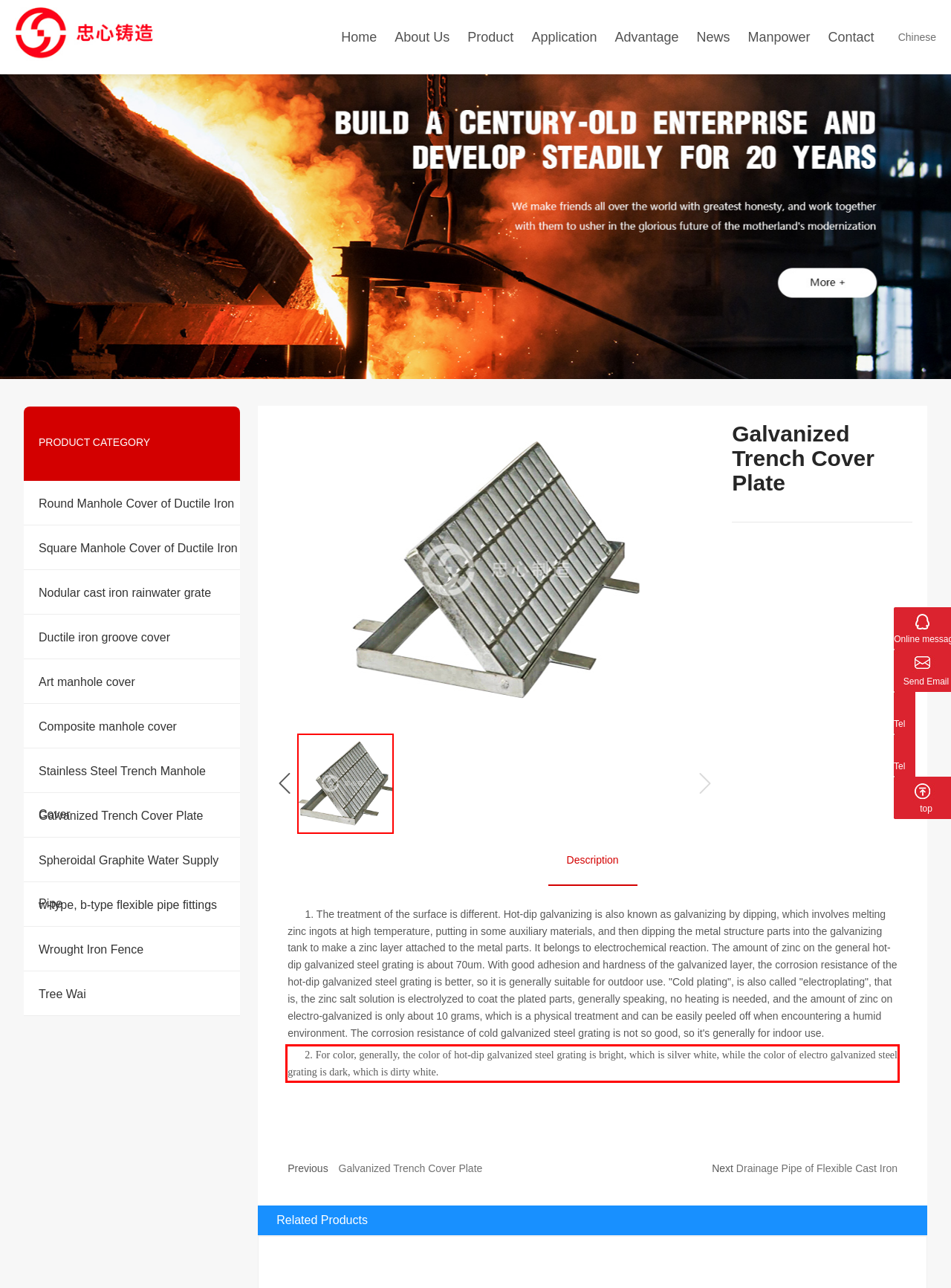Examine the webpage screenshot, find the red bounding box, and extract the text content within this marked area.

2. For color, generally, the color of hot-dip galvanized steel grating is bright, which is silver white, while the color of electro galvanized steel grating is dark, which is dirty white.